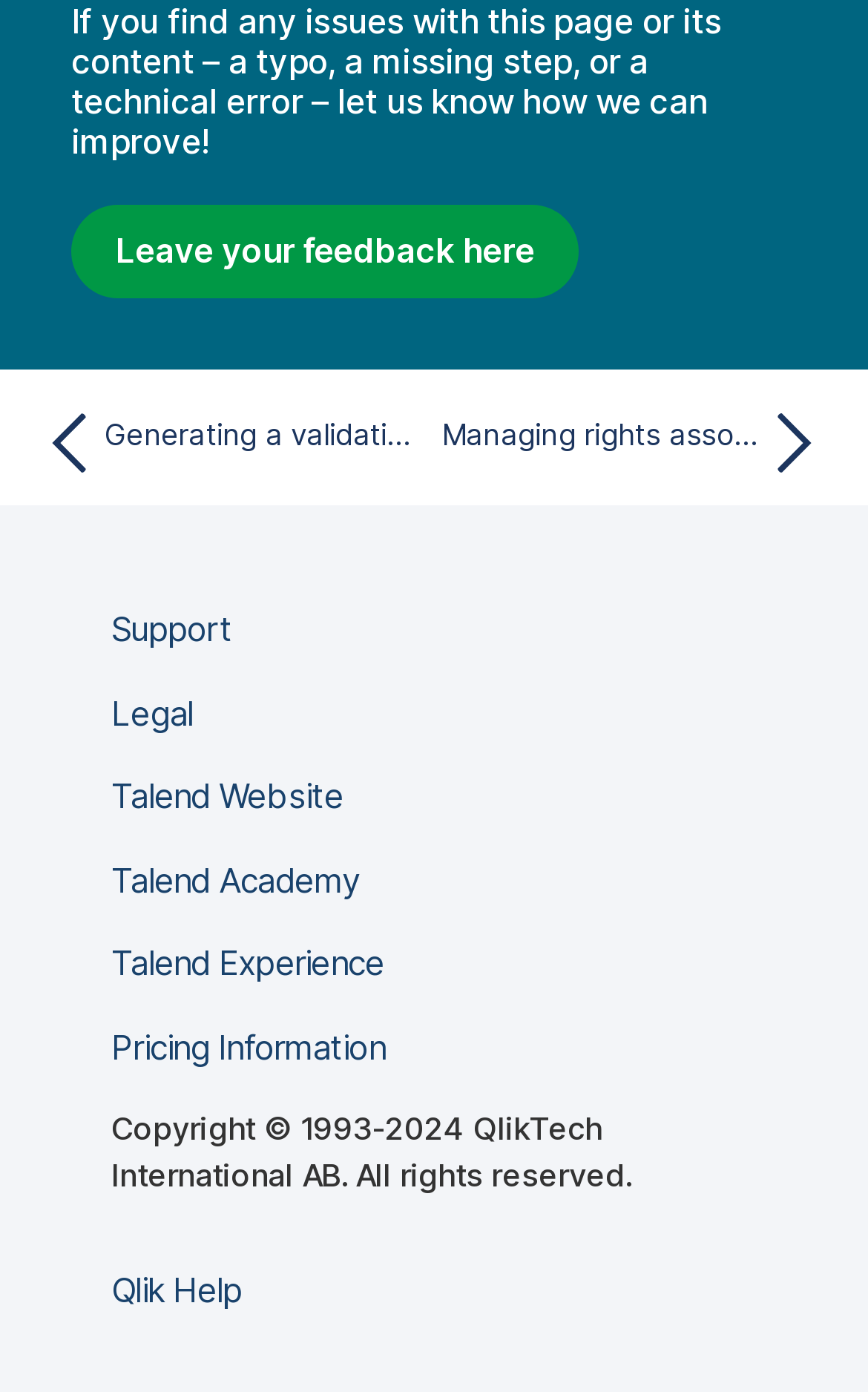Please find and report the bounding box coordinates of the element to click in order to perform the following action: "Contact us". The coordinates should be expressed as four float numbers between 0 and 1, in the format [left, top, right, bottom].

None